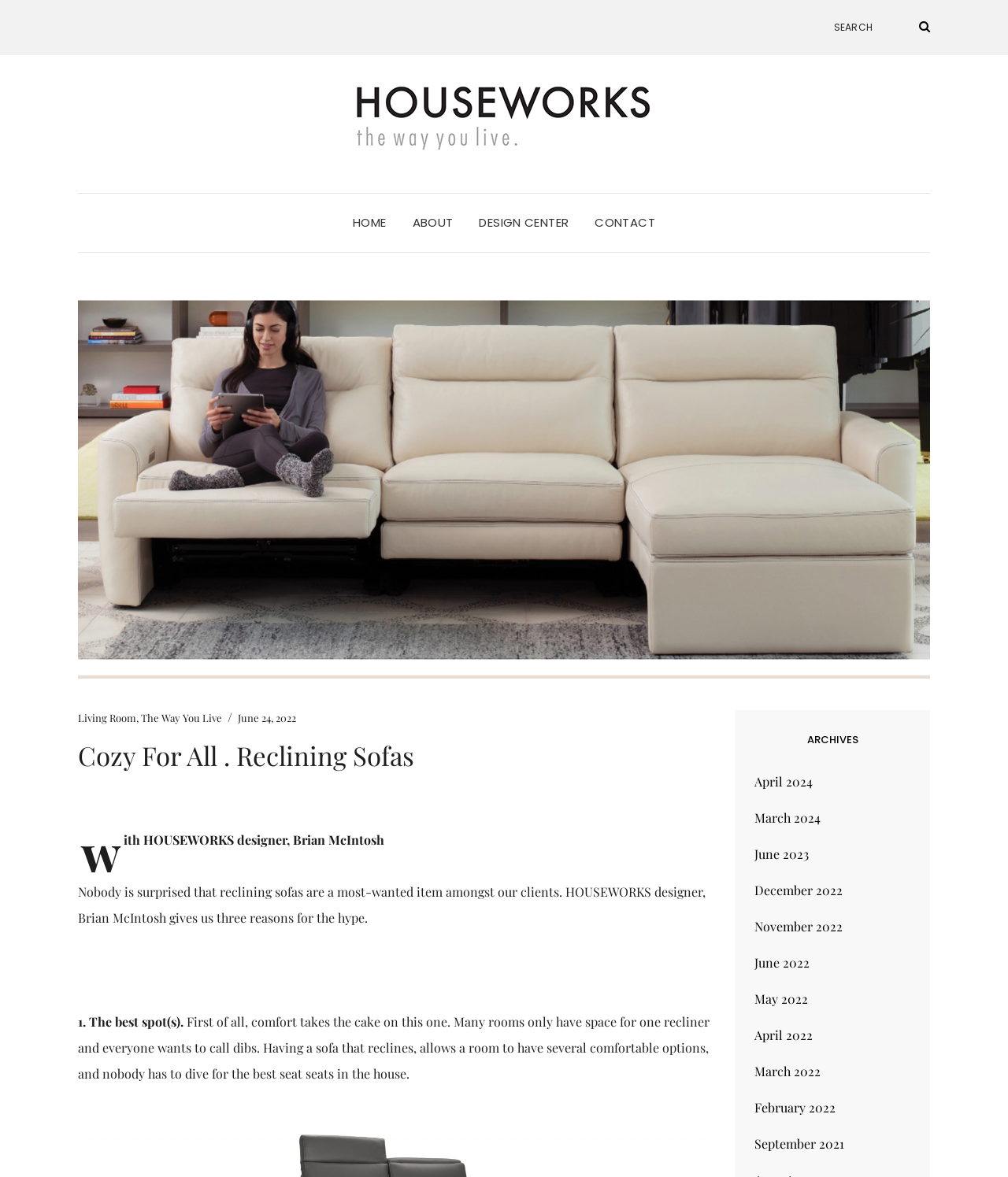Identify and extract the main heading of the webpage.

Cozy For All . Reclining Sofas